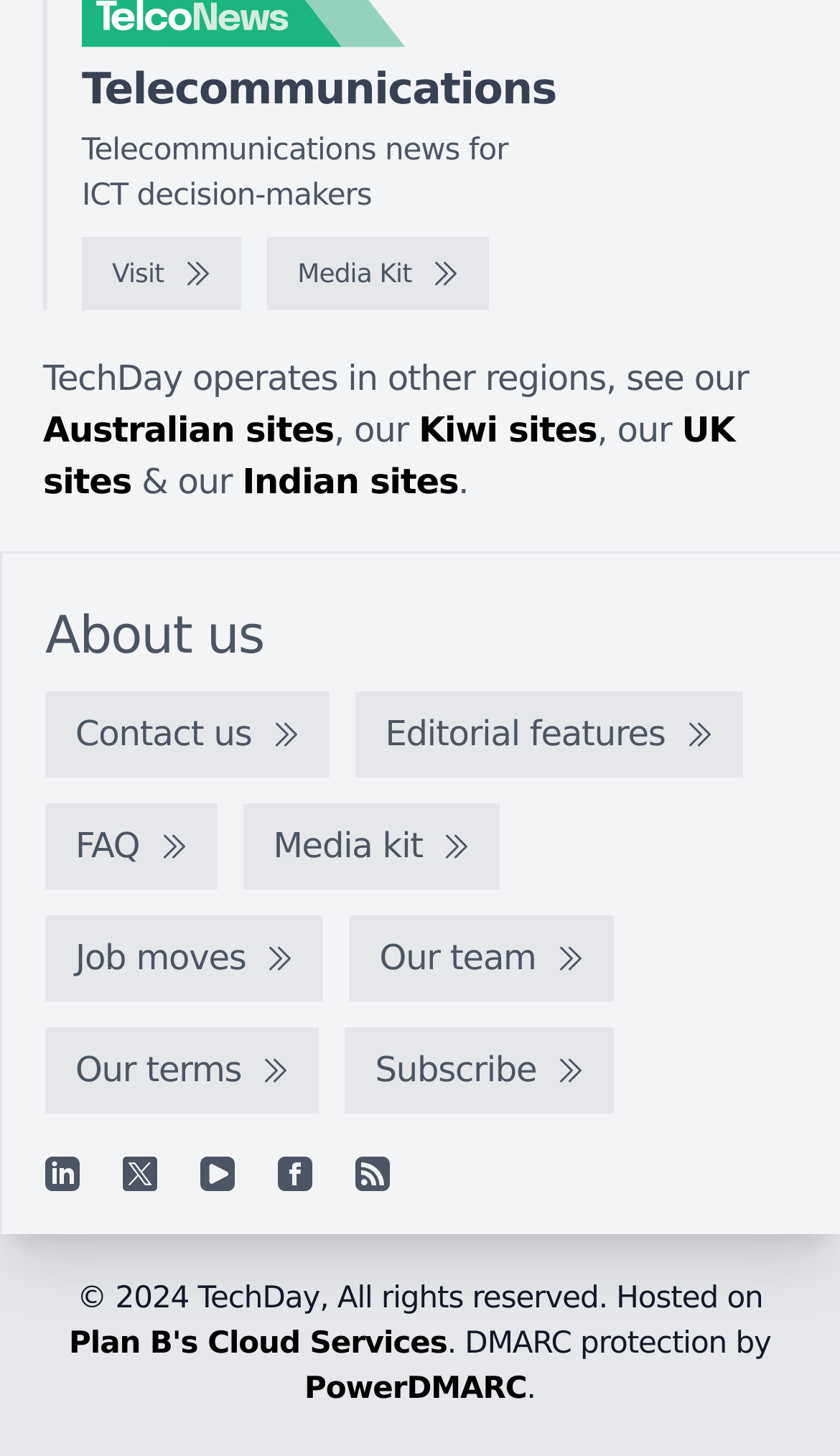Provide the bounding box coordinates of the HTML element described by the text: "Plan B's Cloud Services". The coordinates should be in the format [left, top, right, bottom] with values between 0 and 1.

[0.082, 0.912, 0.532, 0.936]